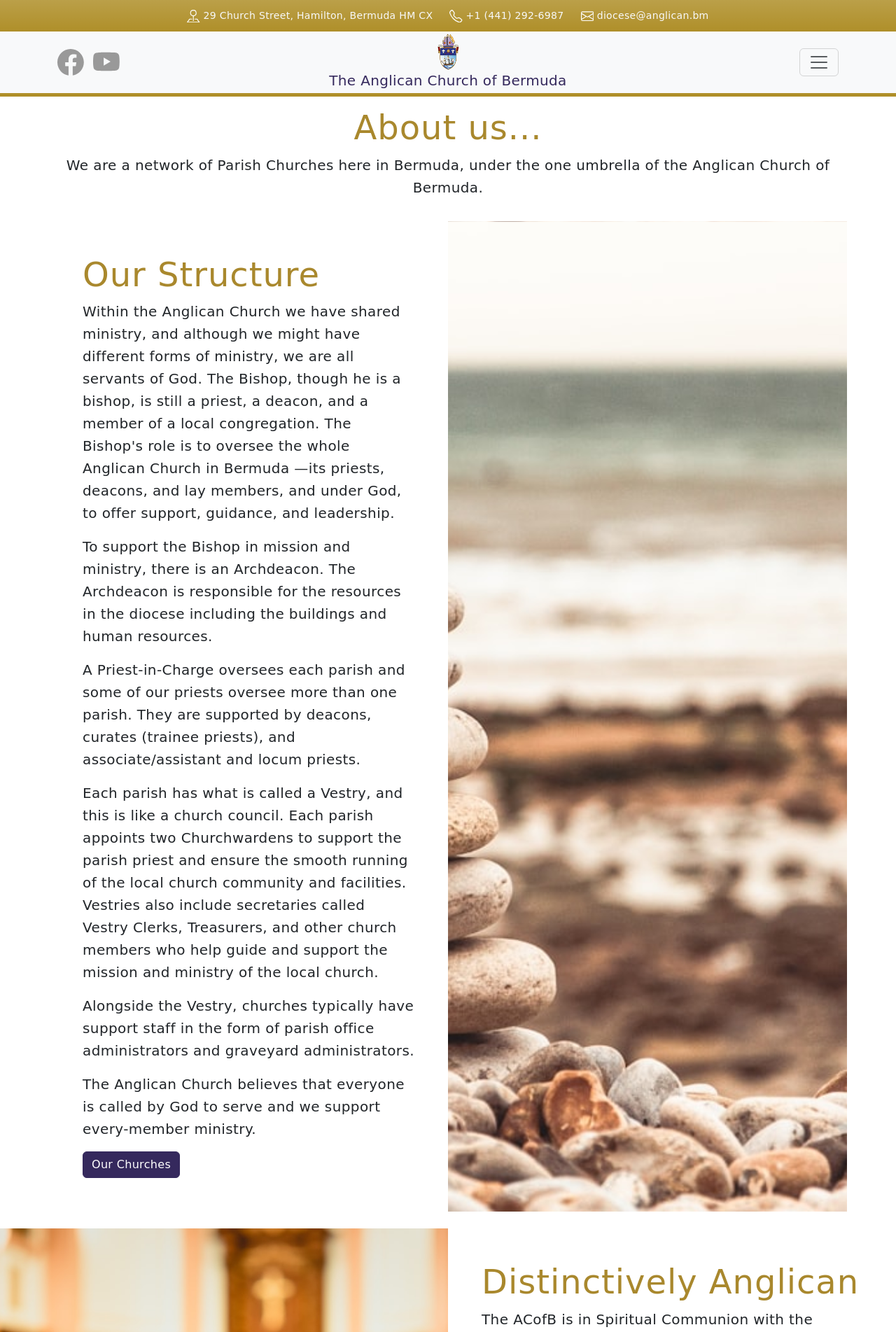Identify the bounding box of the UI element that matches this description: "diocese@anglican.bm".

[0.666, 0.007, 0.791, 0.016]